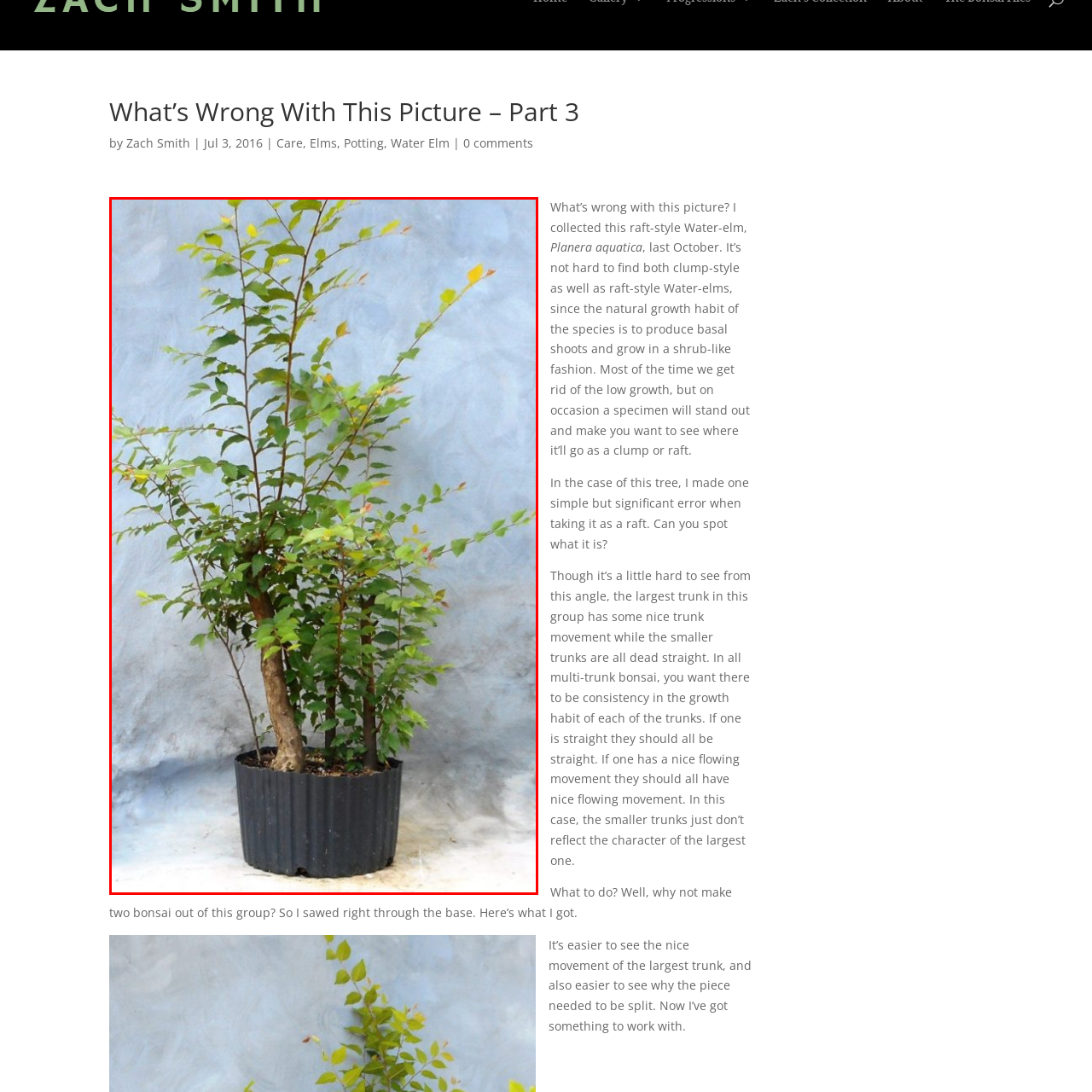Provide a thorough caption for the image that is surrounded by the red boundary.

The image features a raft-style Water-elm tree, showcasing its vibrant green foliage against a soft, pale blue backdrop. This particular specimen exemplifies the natural growth habit of Water-elms, which often develop multiple trunks that arise from the base, creating a bushy appearance. In the photograph, the largest trunk displays a gentle curve, while the smaller trunks are visibly straight, illustrating a contrast in trunk movement. 

The pot is a dark, ribbed container, emphasizing the lush greenery of the leaves as they fan out, some touching the edges of the pot. This visual highlights the botanical practice of bonsai, where careful consideration of trunk consistency is crucial for aesthetic appeal. The context surrounding the image hints at an exploration of tree composition and the decisions made when creating bonsai, inviting viewers to engage with the narrative of shaping and nurturing plants in artistic forms. The accompanying text encourages viewers to contemplate the potential aesthetic choices in bonsai cultivation and to reflect on the minor errors that can be made in this intricate art form.